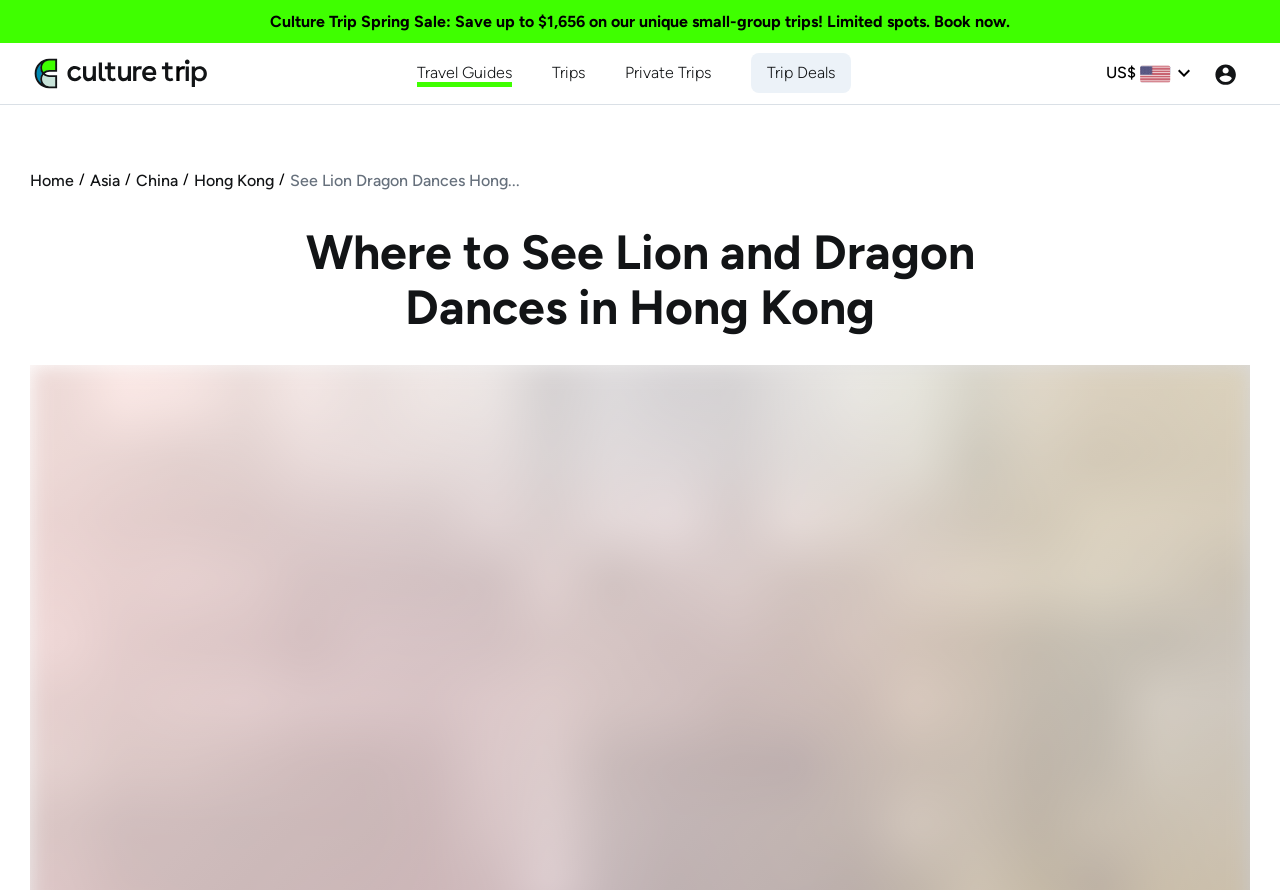Identify the bounding box for the UI element described as: "title="The Culture Trip"". Ensure the coordinates are four float numbers between 0 and 1, formatted as [left, top, right, bottom].

[0.025, 0.07, 0.166, 0.091]